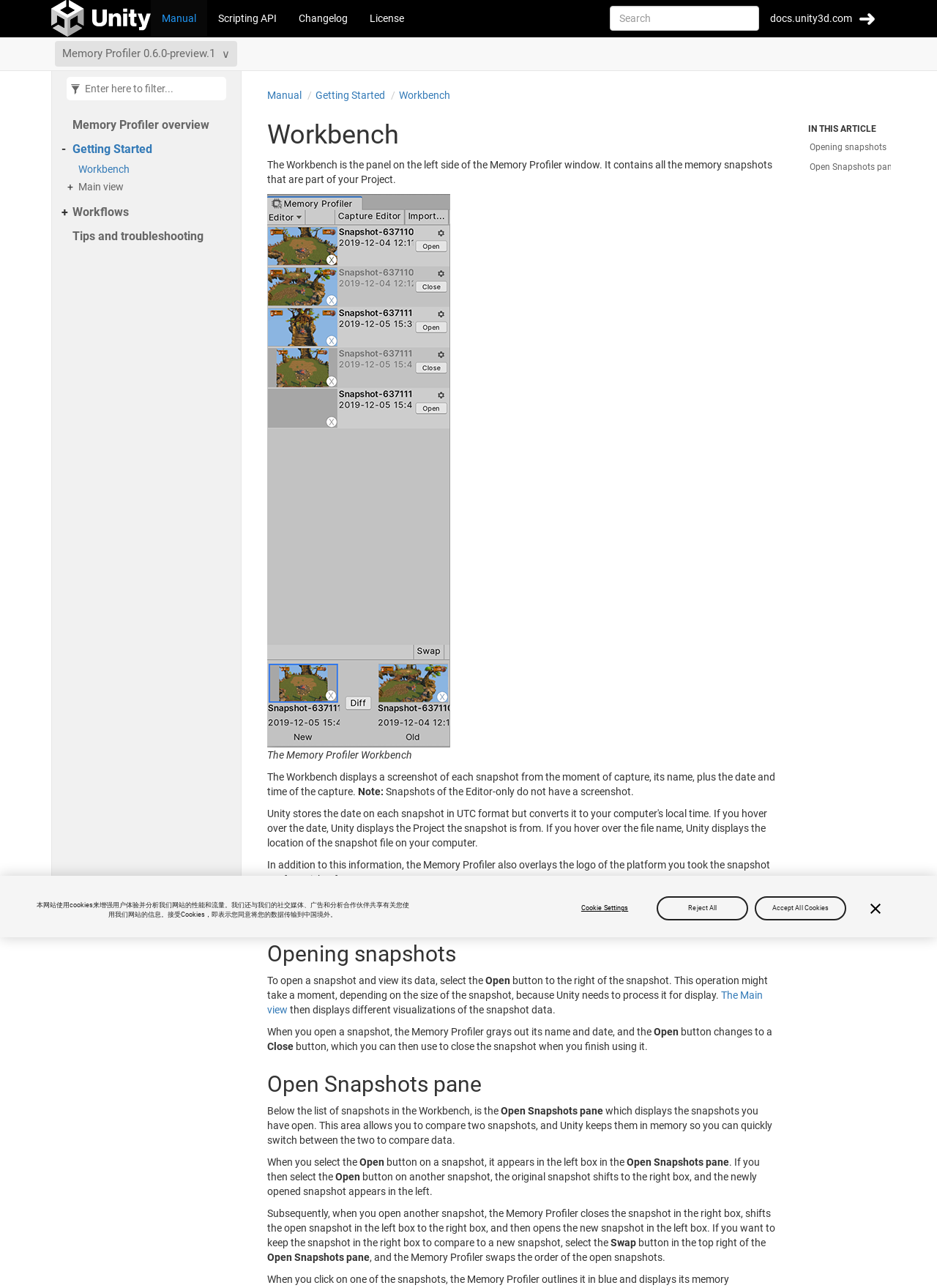Determine the bounding box for the UI element that matches this description: "Getting Started".

[0.077, 0.11, 0.249, 0.123]